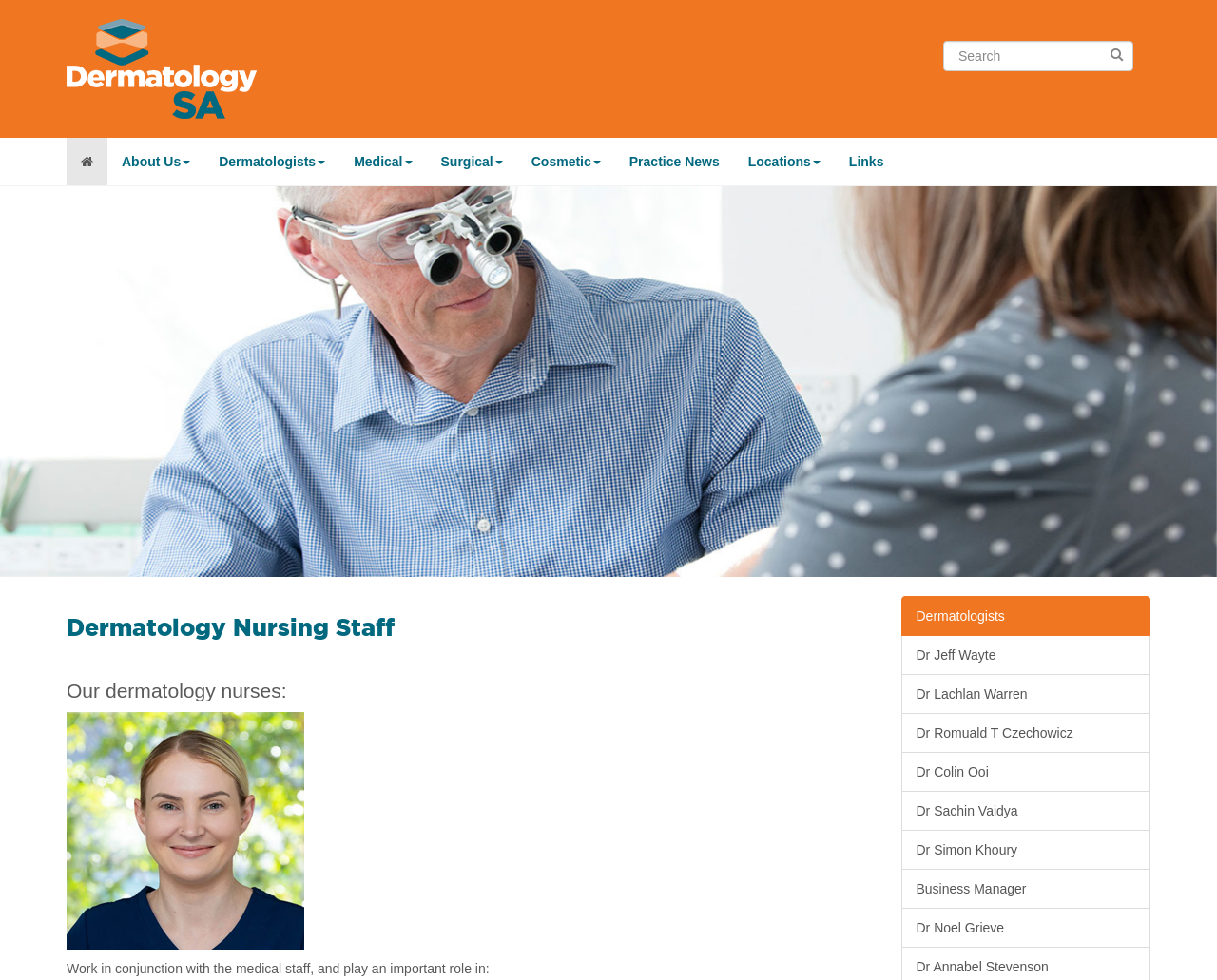Please answer the following question using a single word or phrase: What is the name of the dermatology practice?

Dermatology SA